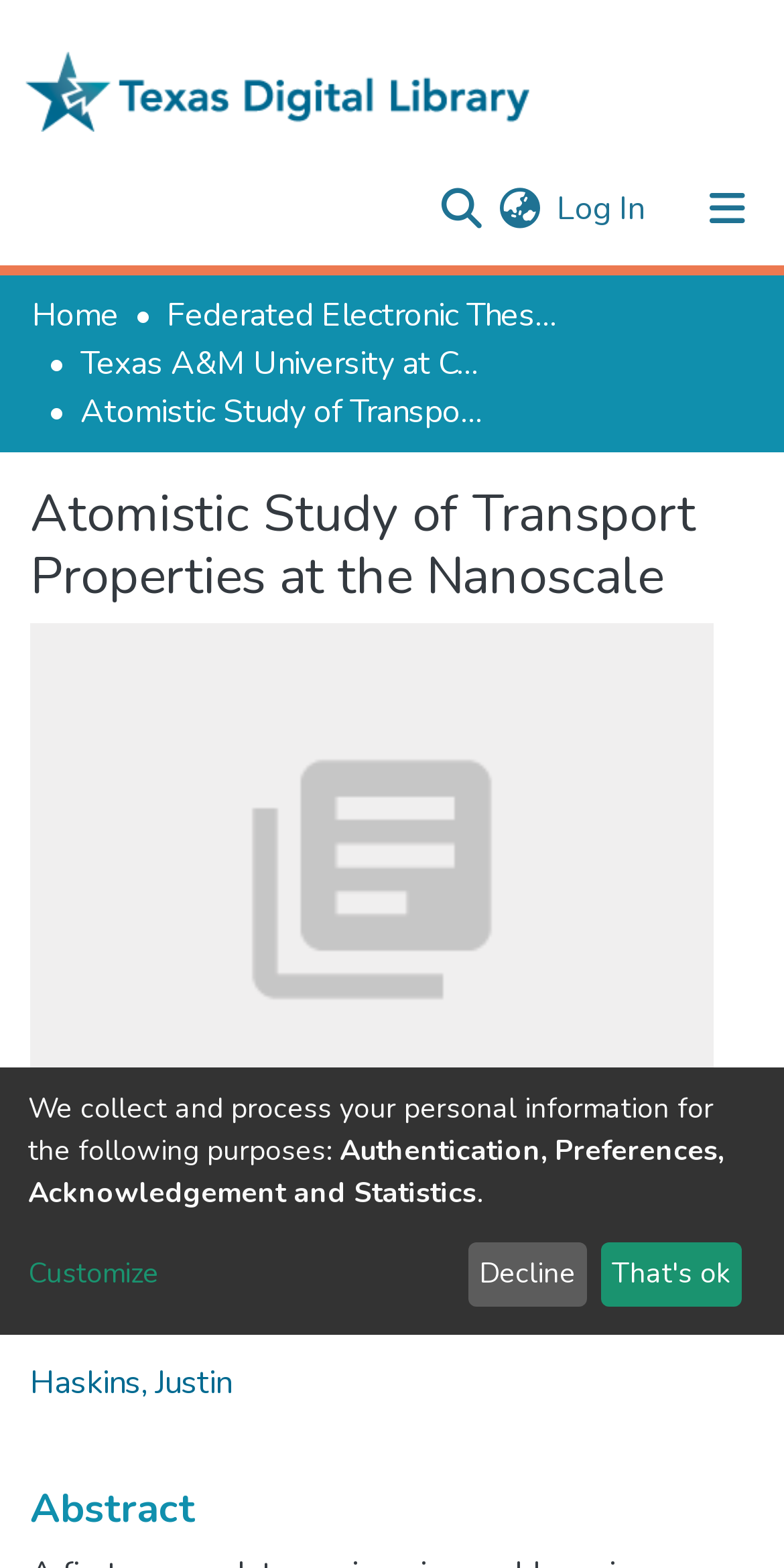Please identify the coordinates of the bounding box for the clickable region that will accomplish this instruction: "Toggle navigation".

[0.856, 0.108, 1.0, 0.159]